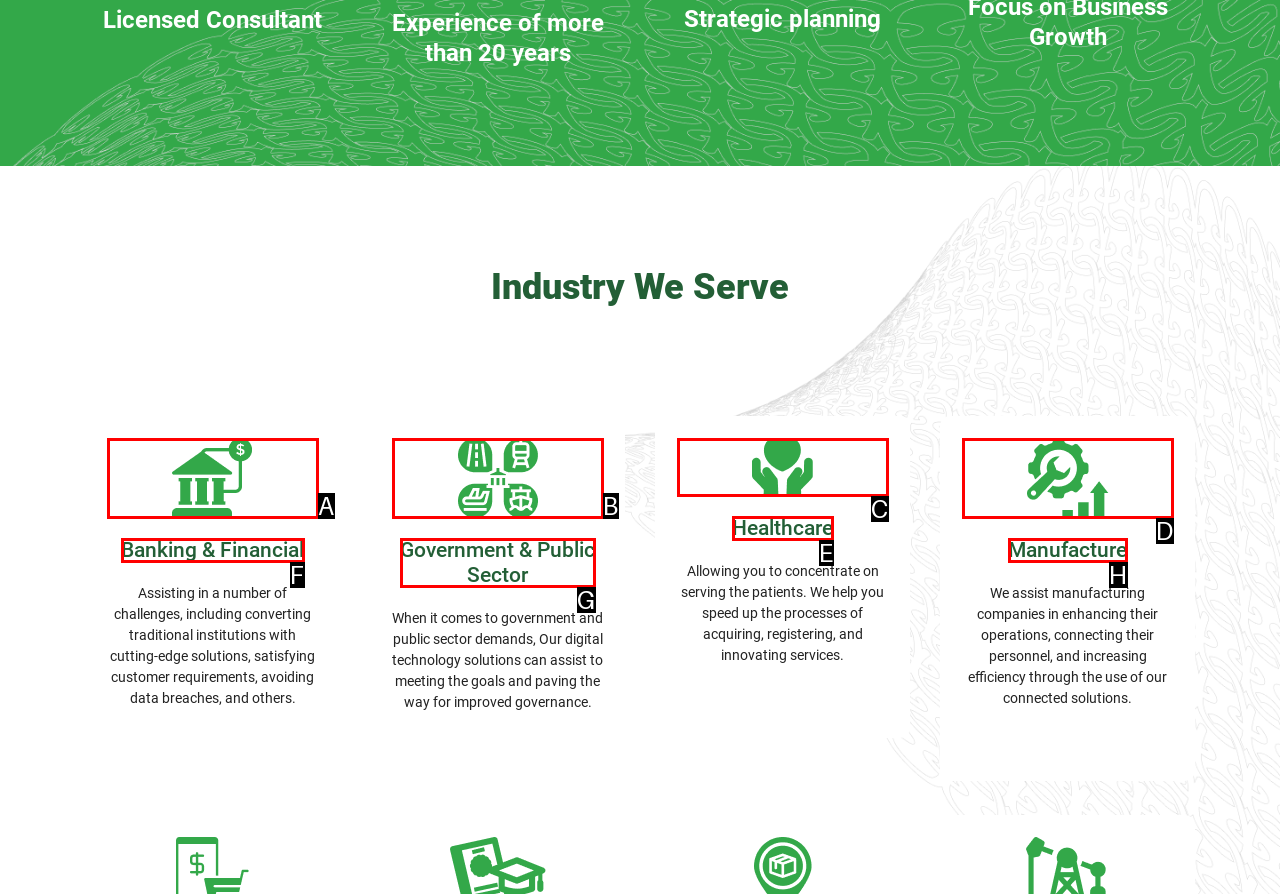Identify the HTML element that best fits the description: Healthcare. Respond with the letter of the corresponding element.

E